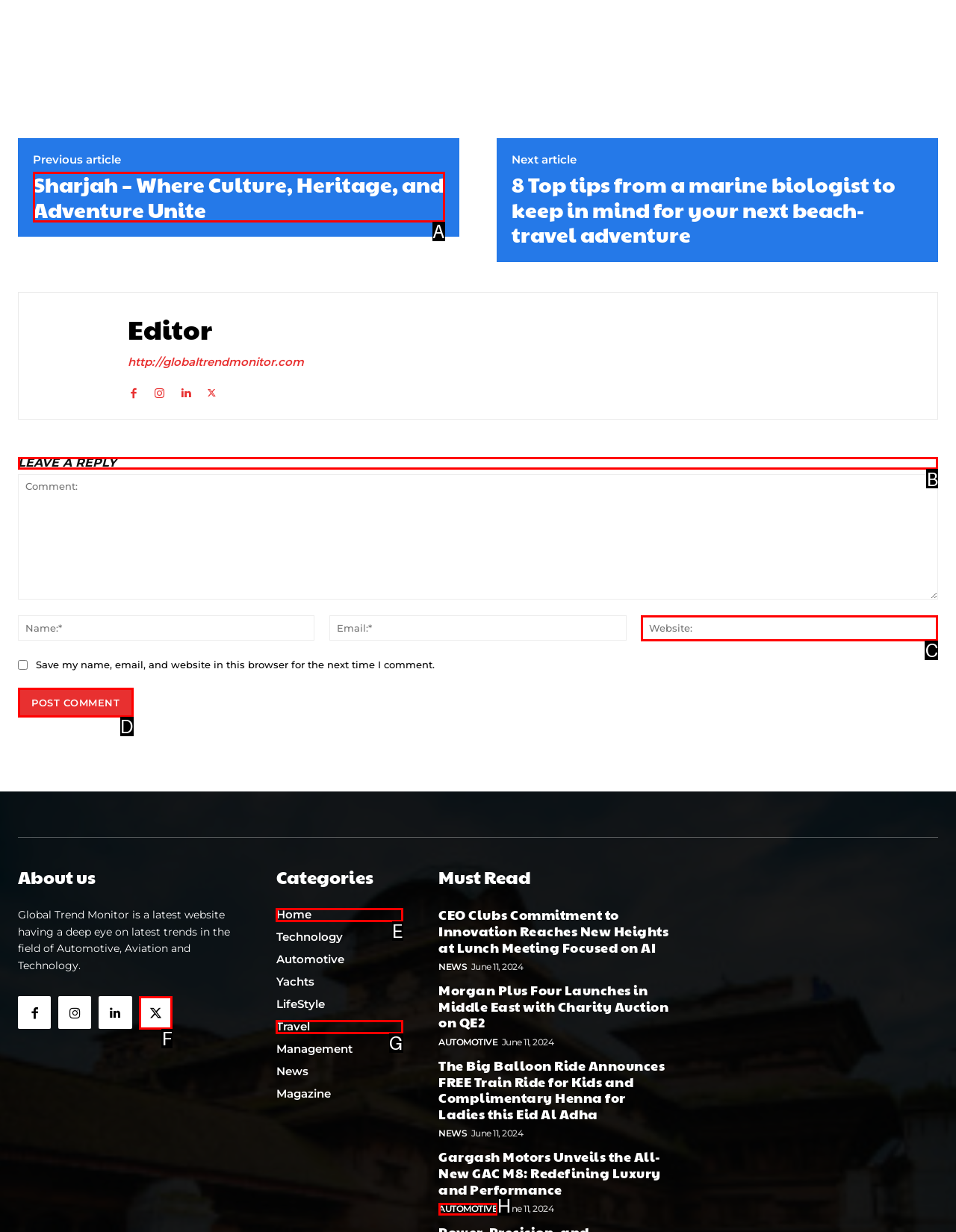Choose the UI element to click on to achieve this task: Search for products. Reply with the letter representing the selected element.

None